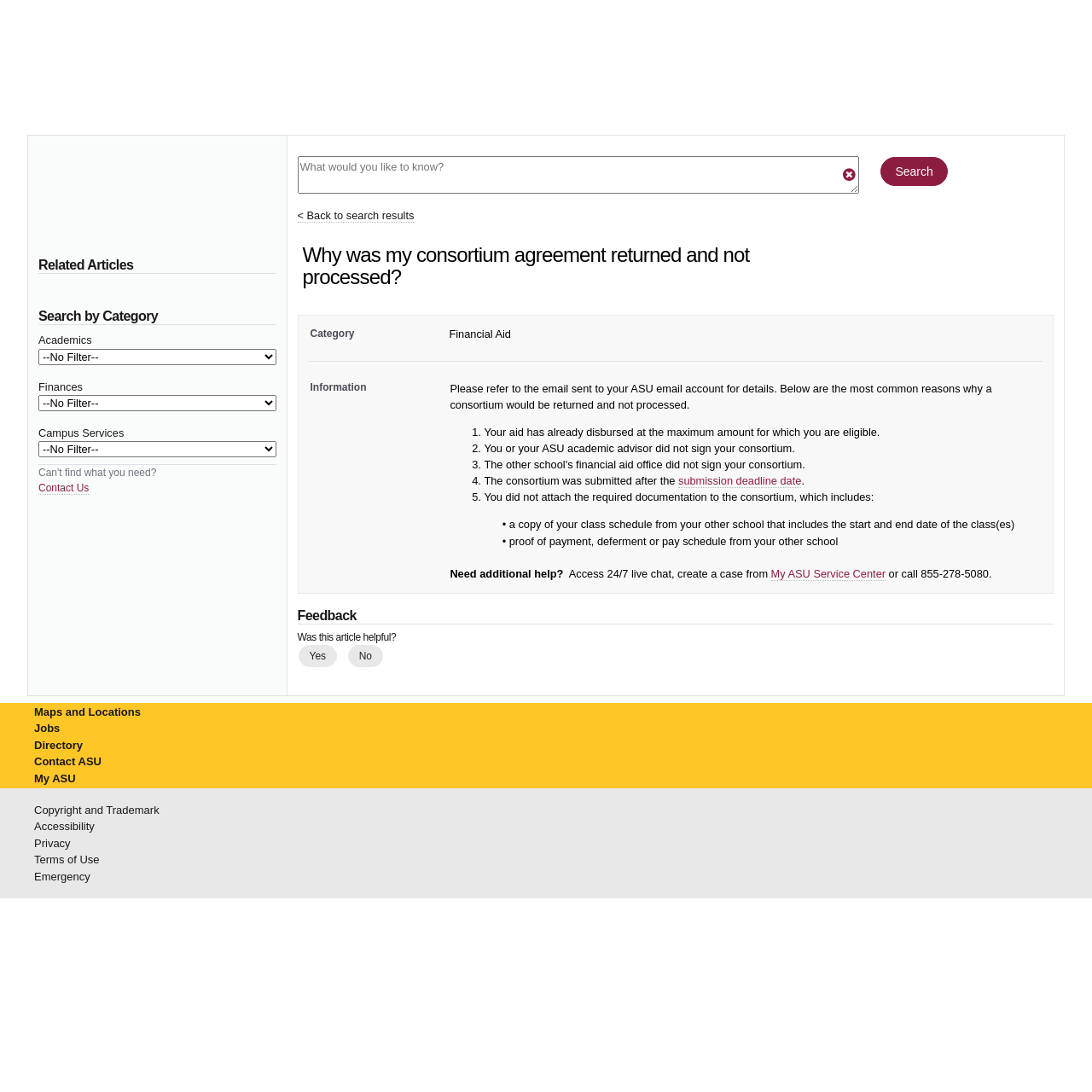Respond with a single word or short phrase to the following question: 
What is the category of the information provided in the table?

Financial Aid